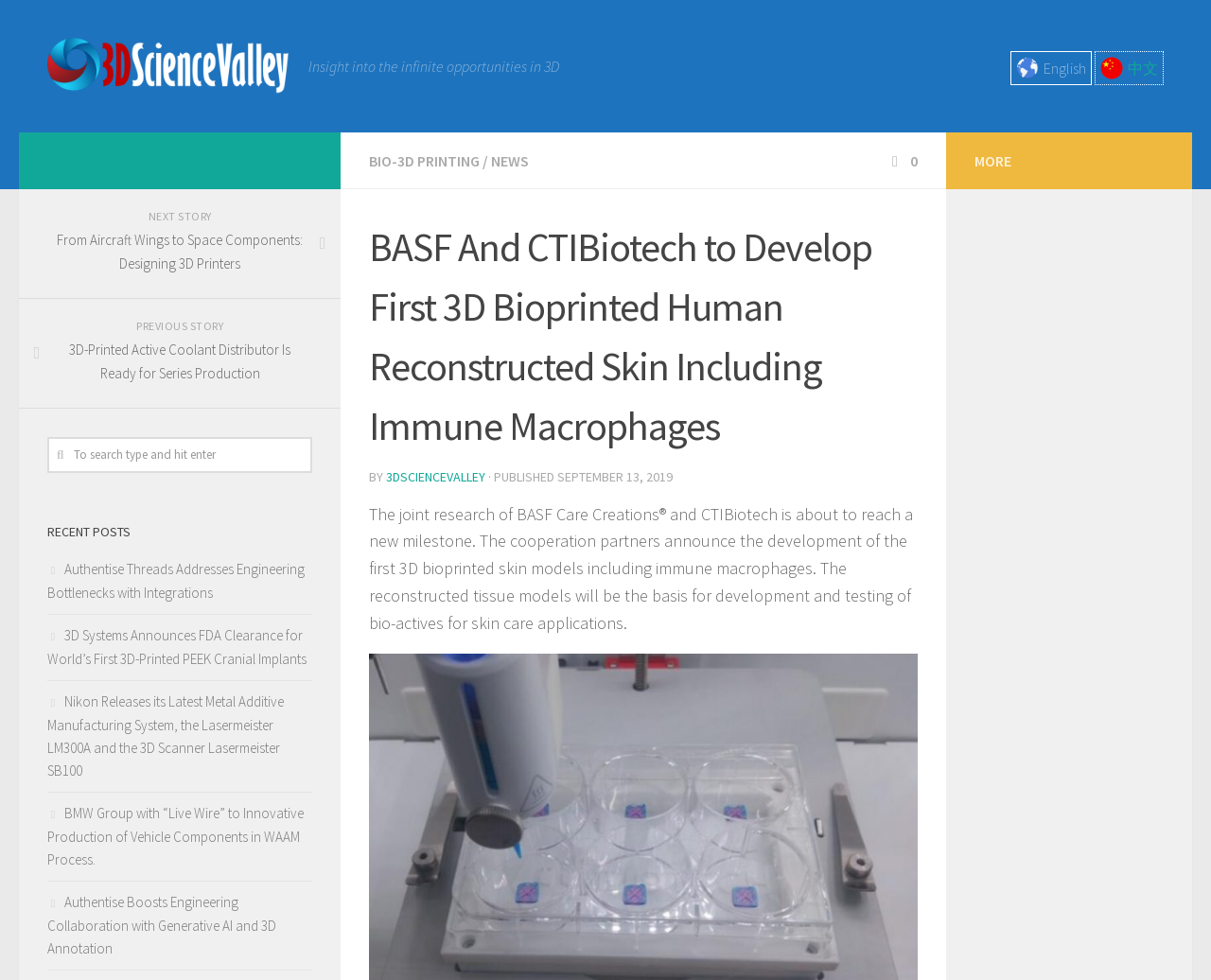Find the bounding box coordinates of the clickable area required to complete the following action: "Click the link to 3D Science Valley".

[0.039, 0.039, 0.239, 0.097]